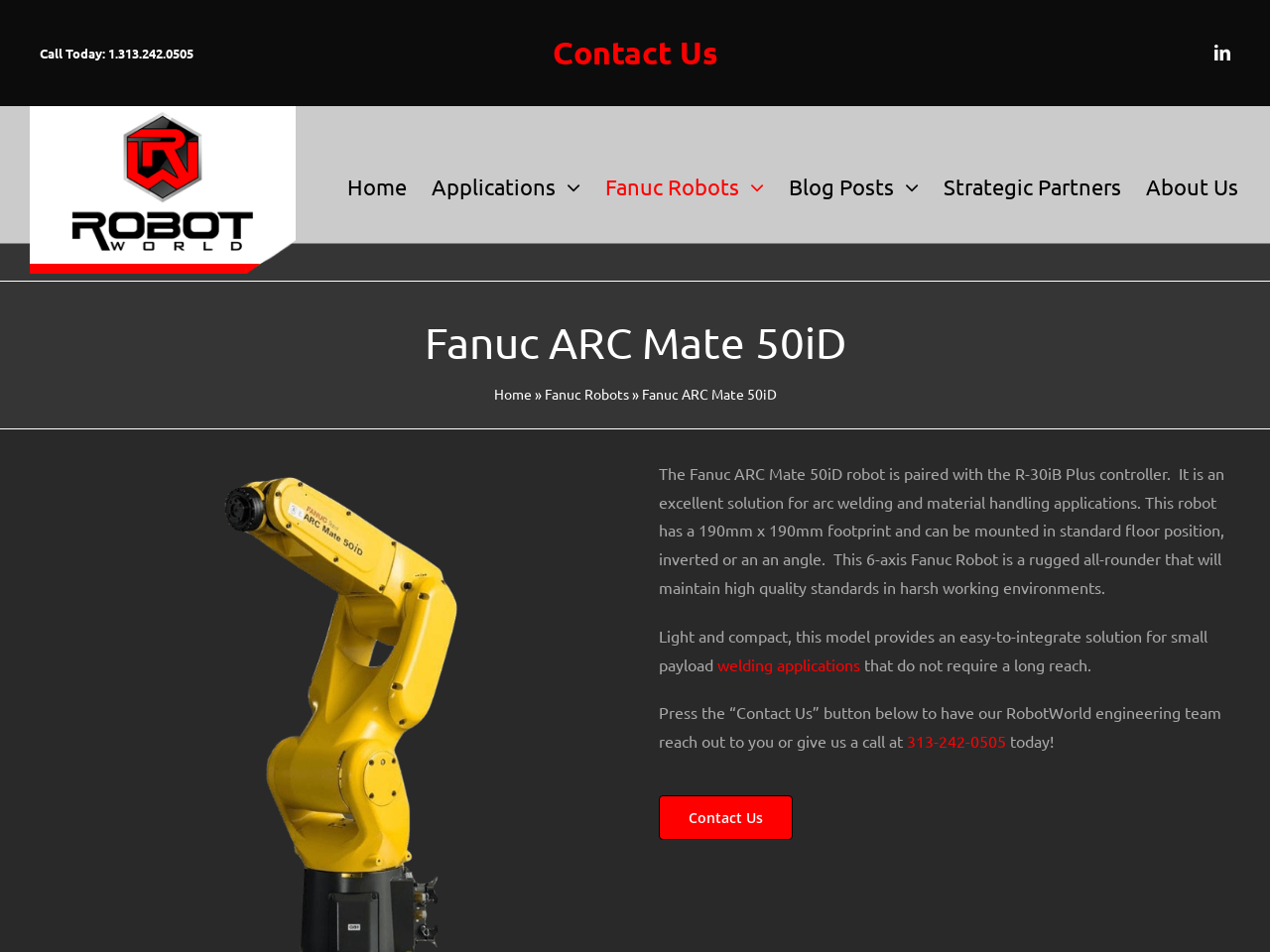Kindly respond to the following question with a single word or a brief phrase: 
What is the purpose of the Fanuc ARC Mate 50iD robot?

arc welding and material handling